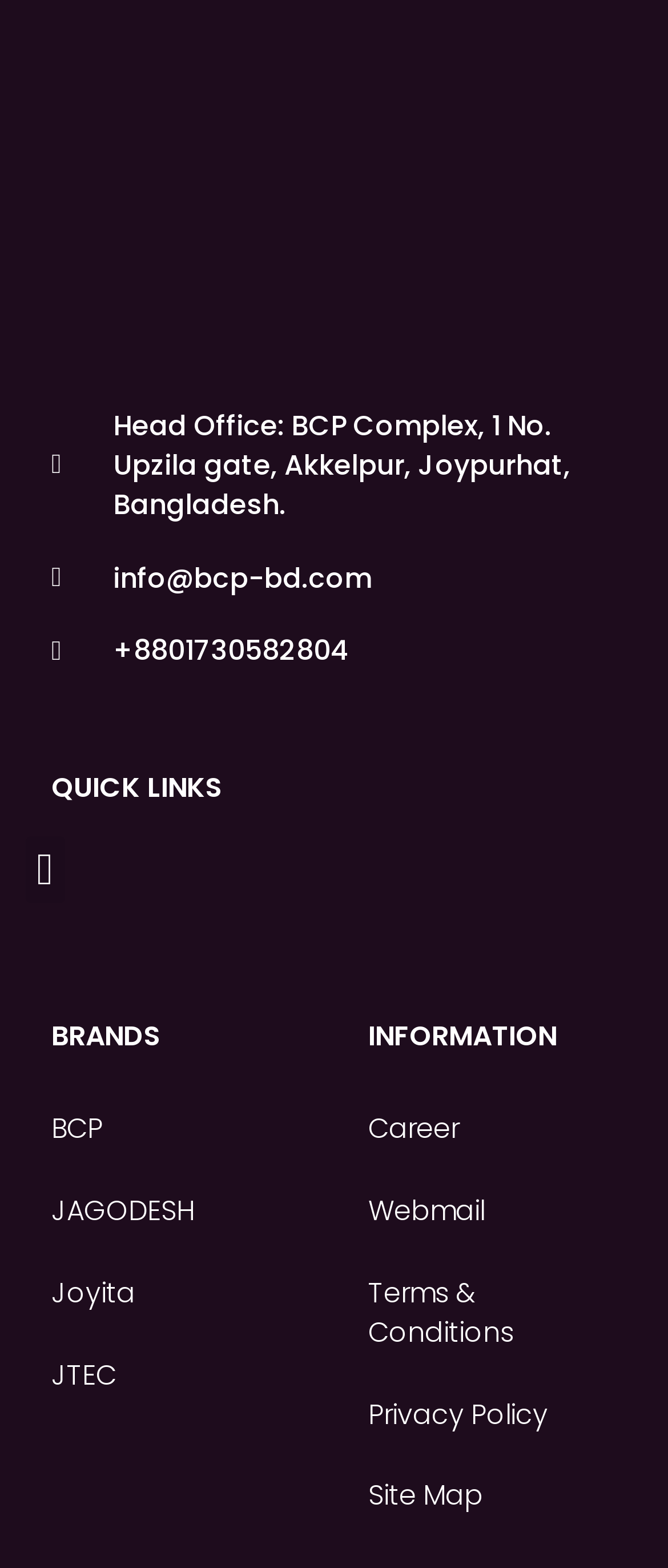Give a one-word or one-phrase response to the question:
What are the brands listed on the webpage?

BCP, JAGODESH, Joyita, JTEC